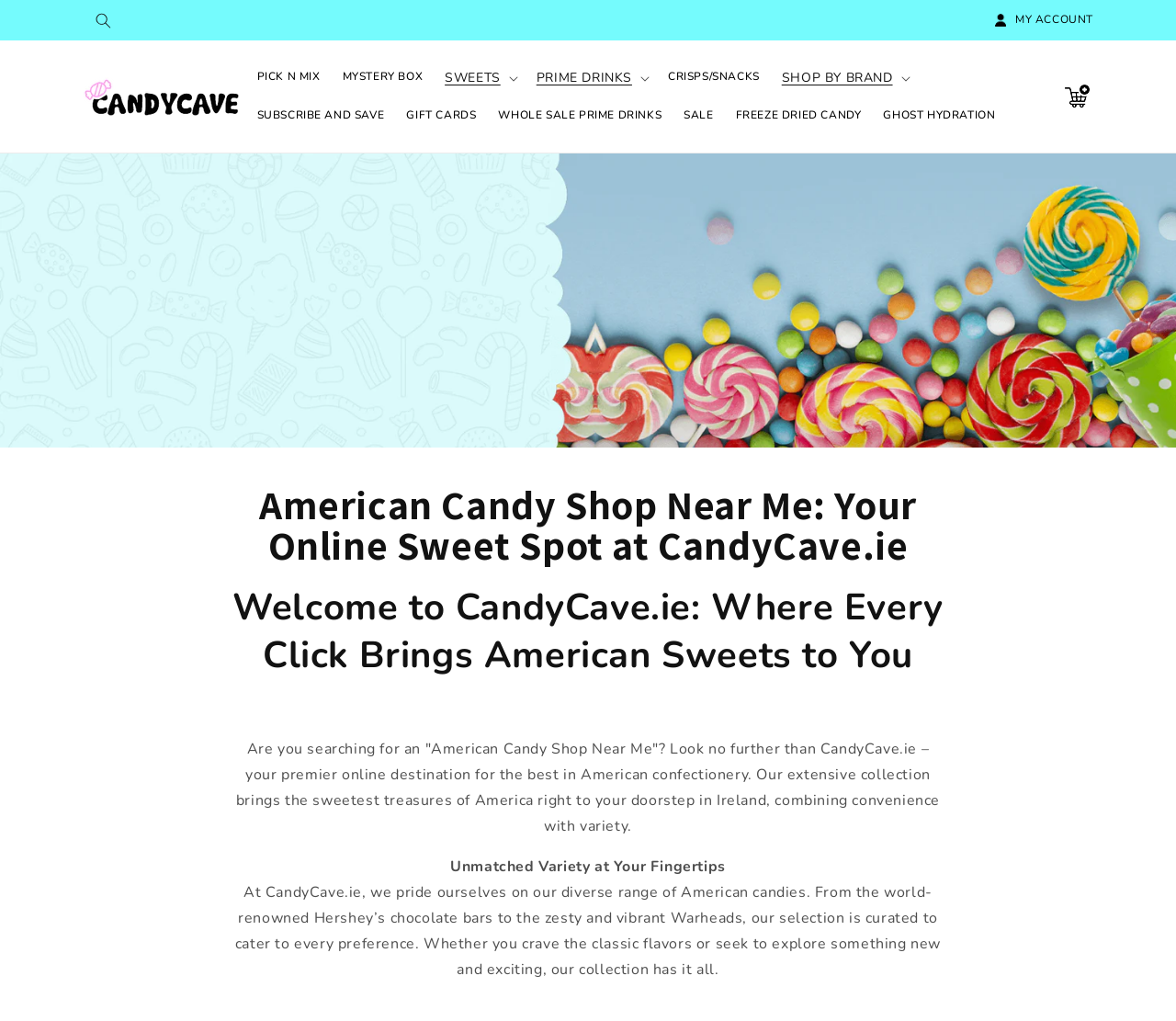Please find the bounding box coordinates of the section that needs to be clicked to achieve this instruction: "Explore SWEETS".

[0.378, 0.068, 0.426, 0.085]